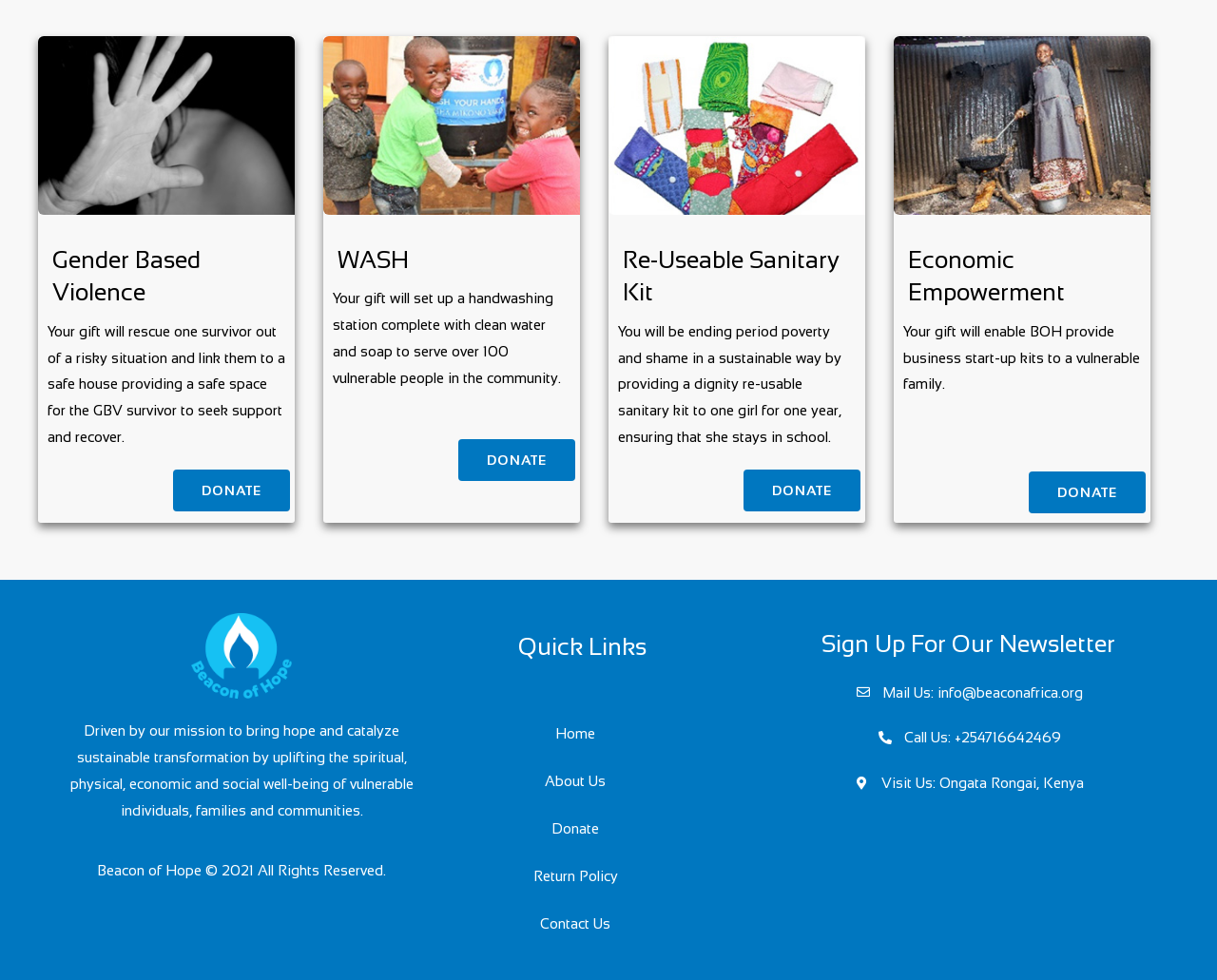Kindly provide the bounding box coordinates of the section you need to click on to fulfill the given instruction: "Learn more about WASH".

[0.277, 0.248, 0.414, 0.282]